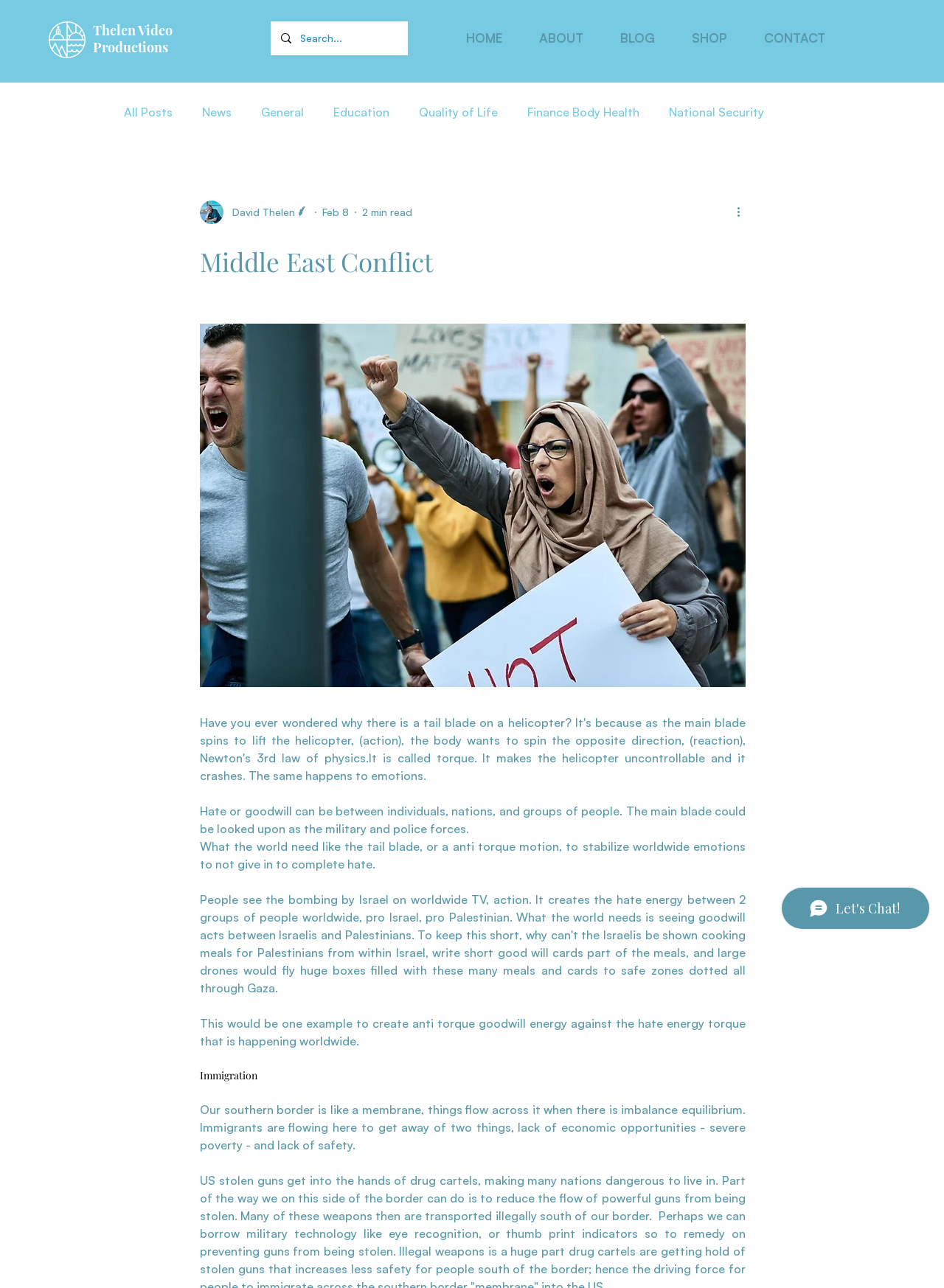What is the author's suggestion for creating goodwill energy?
Kindly answer the question with as much detail as you can.

I found the answer by reading the text 'What the world need like the tail blade, or a anti torque motion, to stabilize worldwide emotions to not give in to complete hate.' and understanding that the author suggests creating an anti torque motion to stabilize worldwide emotions.